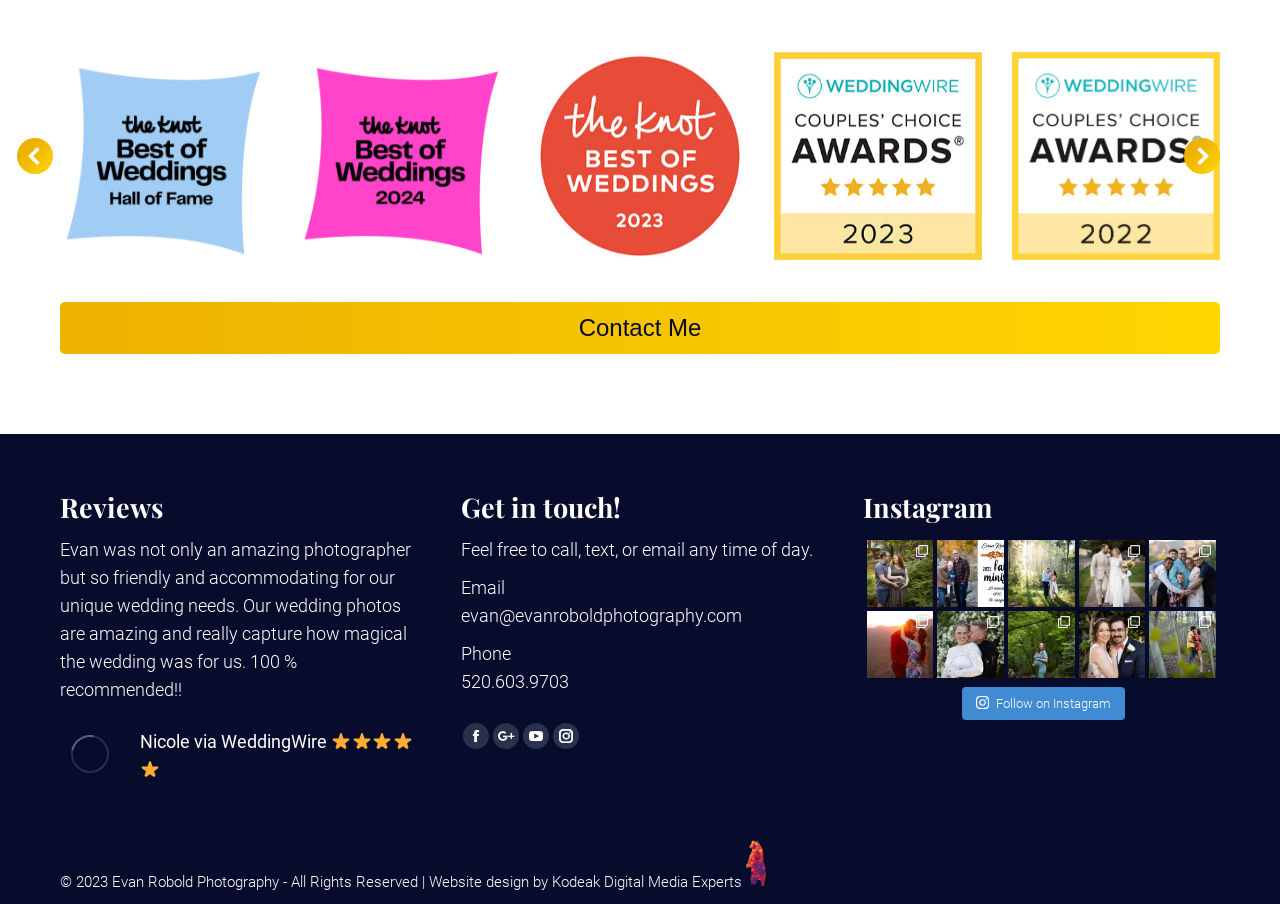Consider the image and give a detailed and elaborate answer to the question: 
What is the photographer's profession?

The photographer's profession is implied by the website's content, including the reviews and the contact information, which suggests that the website is for a photography business.